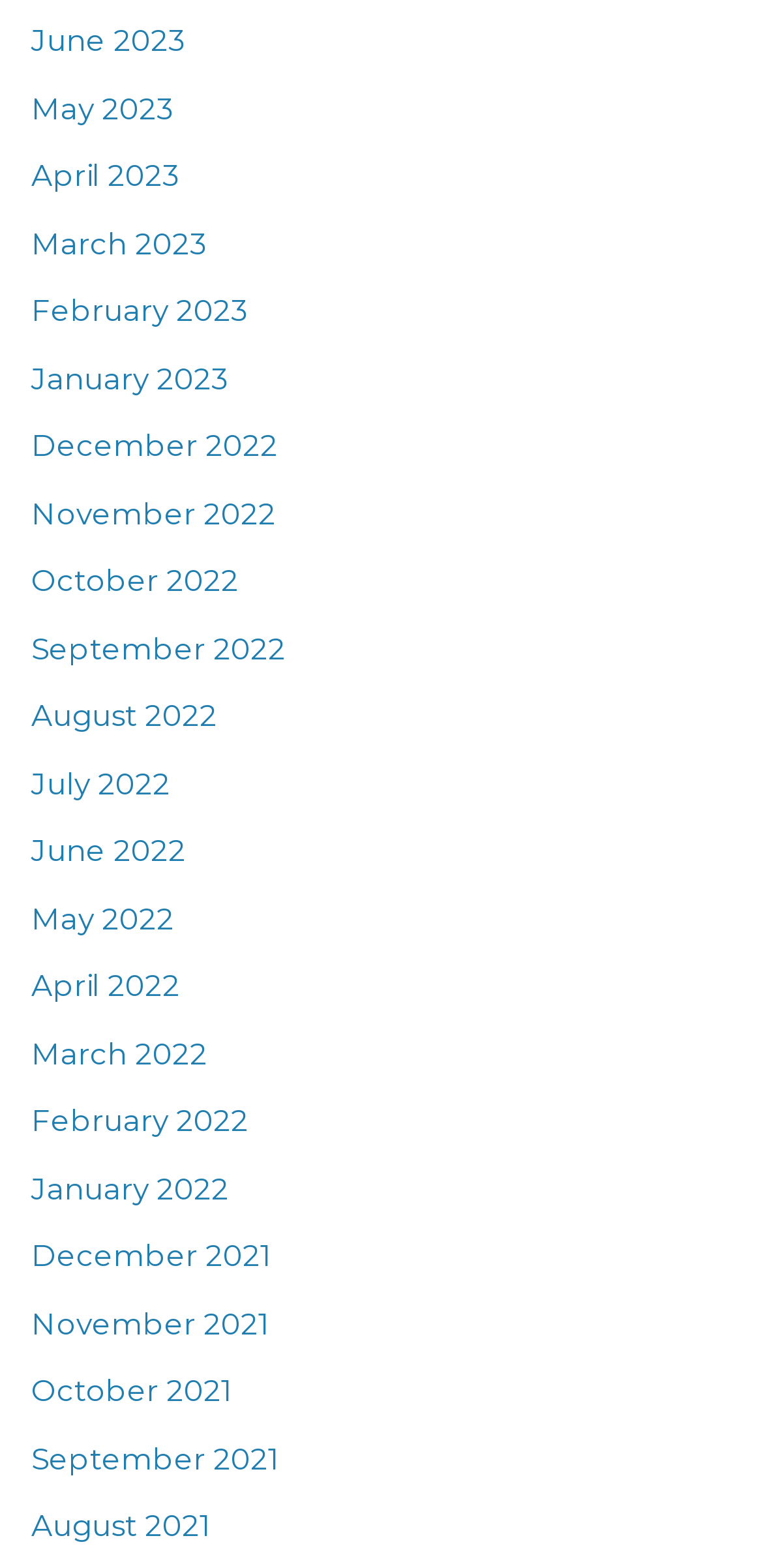Identify the bounding box coordinates of the clickable section necessary to follow the following instruction: "view January 2023". The coordinates should be presented as four float numbers from 0 to 1, i.e., [left, top, right, bottom].

[0.041, 0.229, 0.3, 0.253]